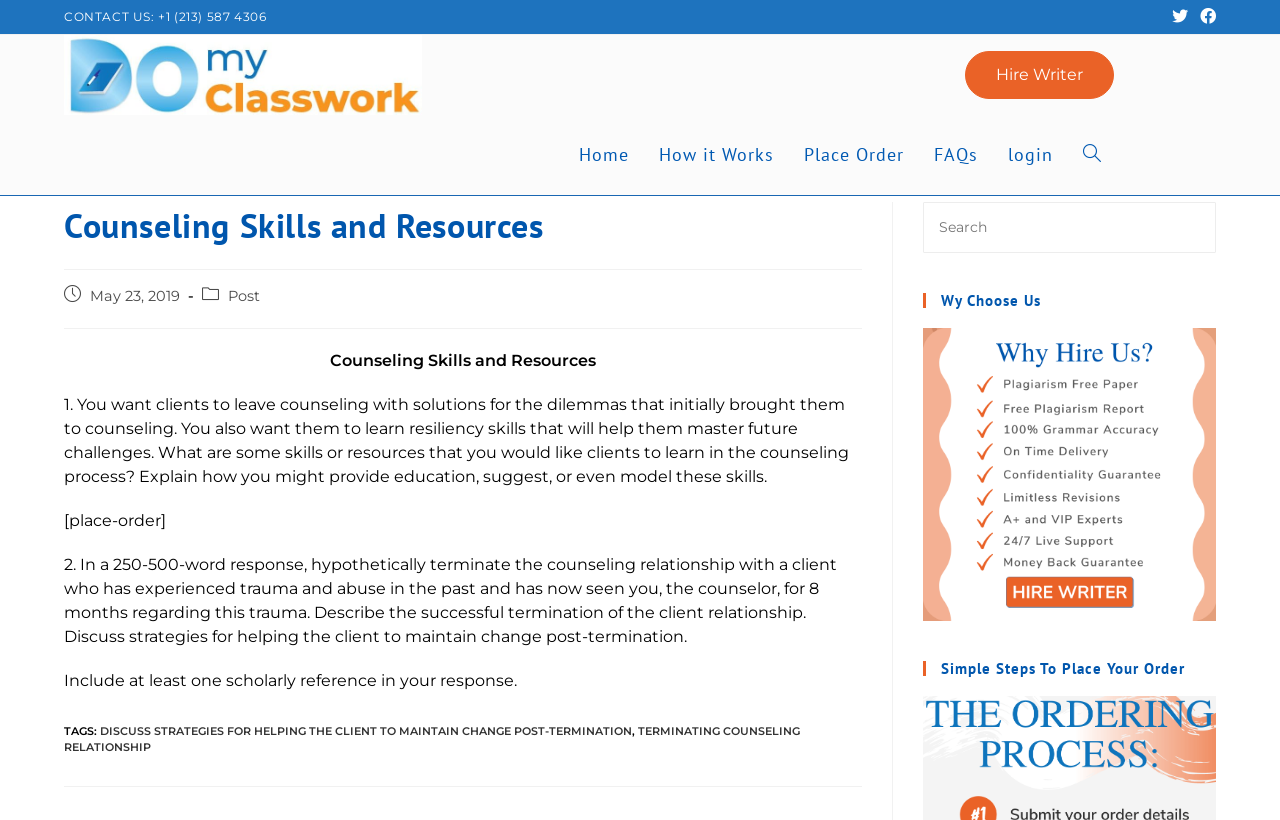Find the bounding box coordinates of the clickable area required to complete the following action: "Contact us".

[0.05, 0.011, 0.208, 0.029]